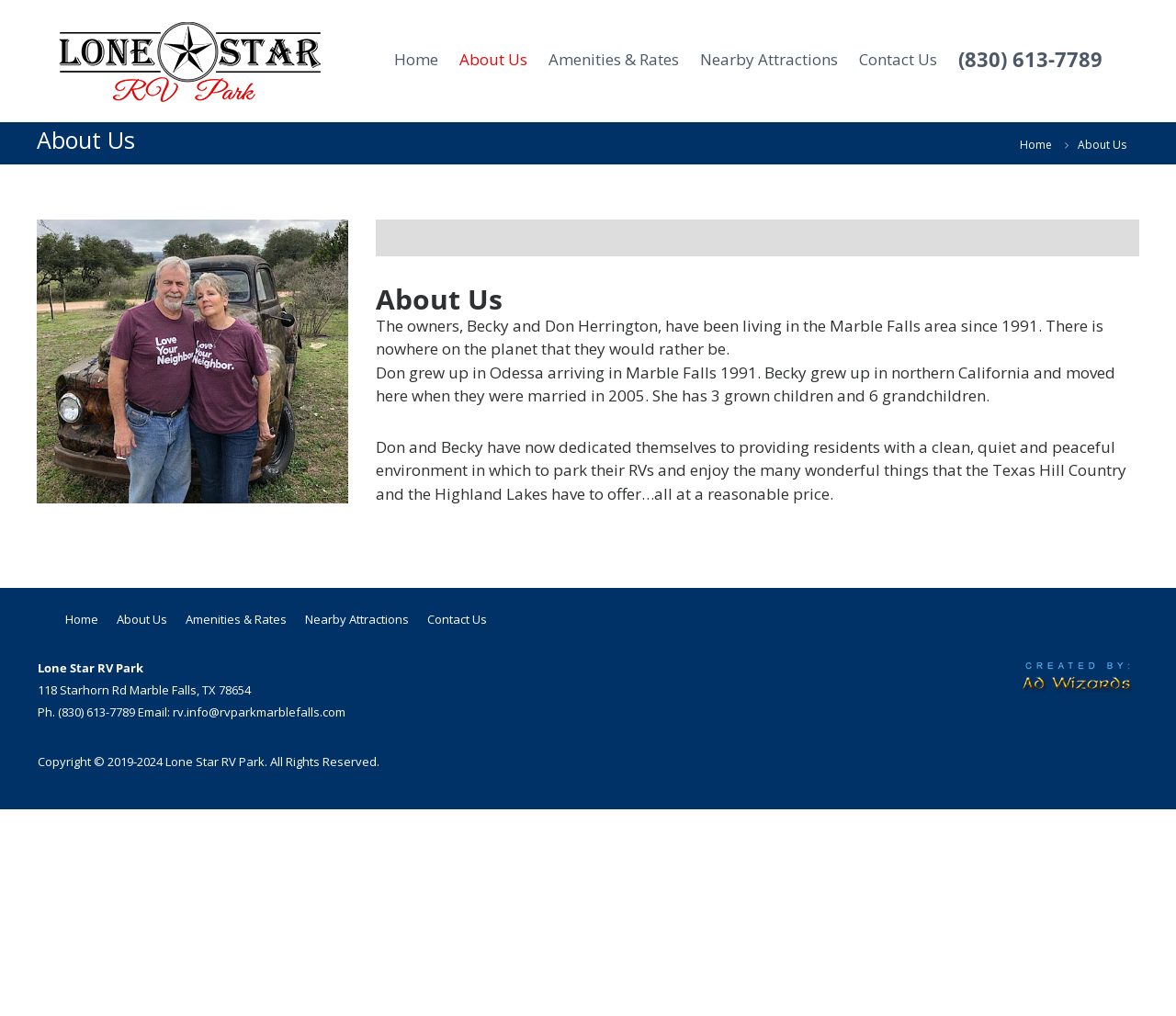Provide a brief response to the question using a single word or phrase: 
What is the purpose of the RV park?

To provide a clean, quiet and peaceful environment